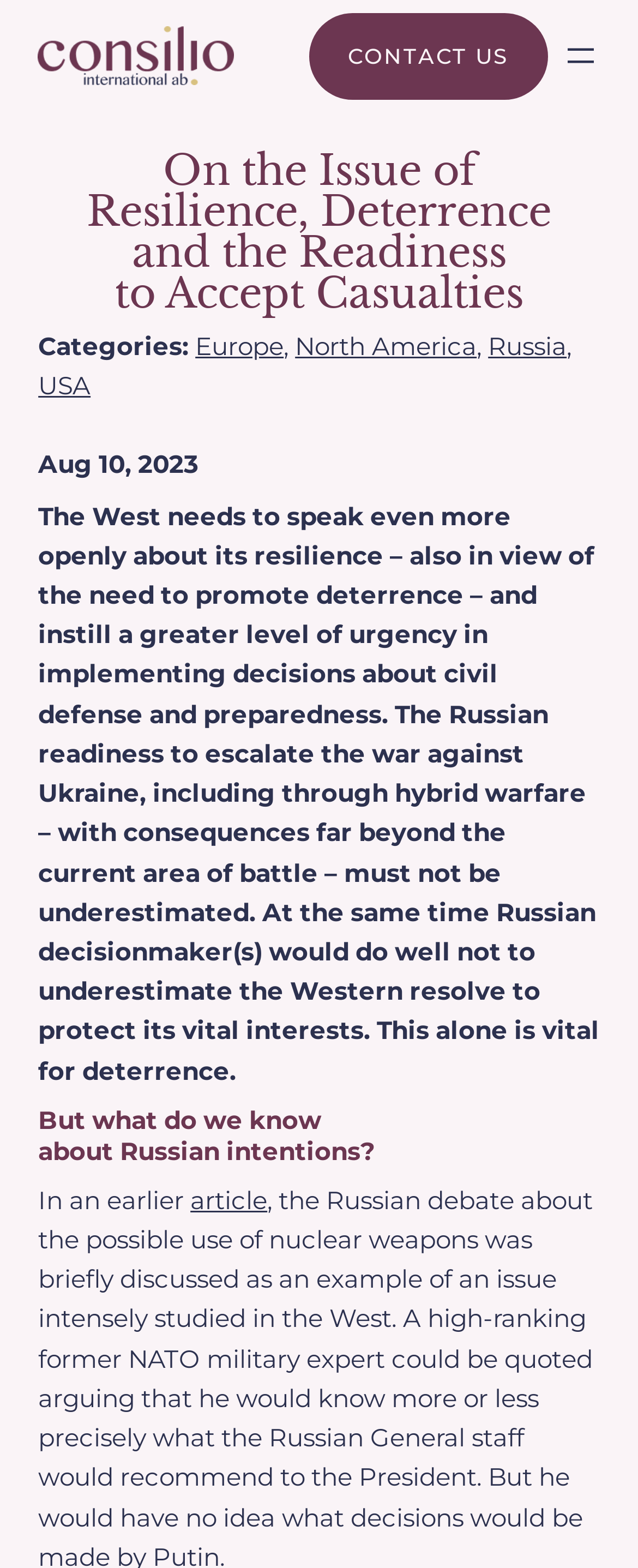Please specify the bounding box coordinates of the clickable region necessary for completing the following instruction: "Open the menu". The coordinates must consist of four float numbers between 0 and 1, i.e., [left, top, right, bottom].

[0.878, 0.023, 0.94, 0.048]